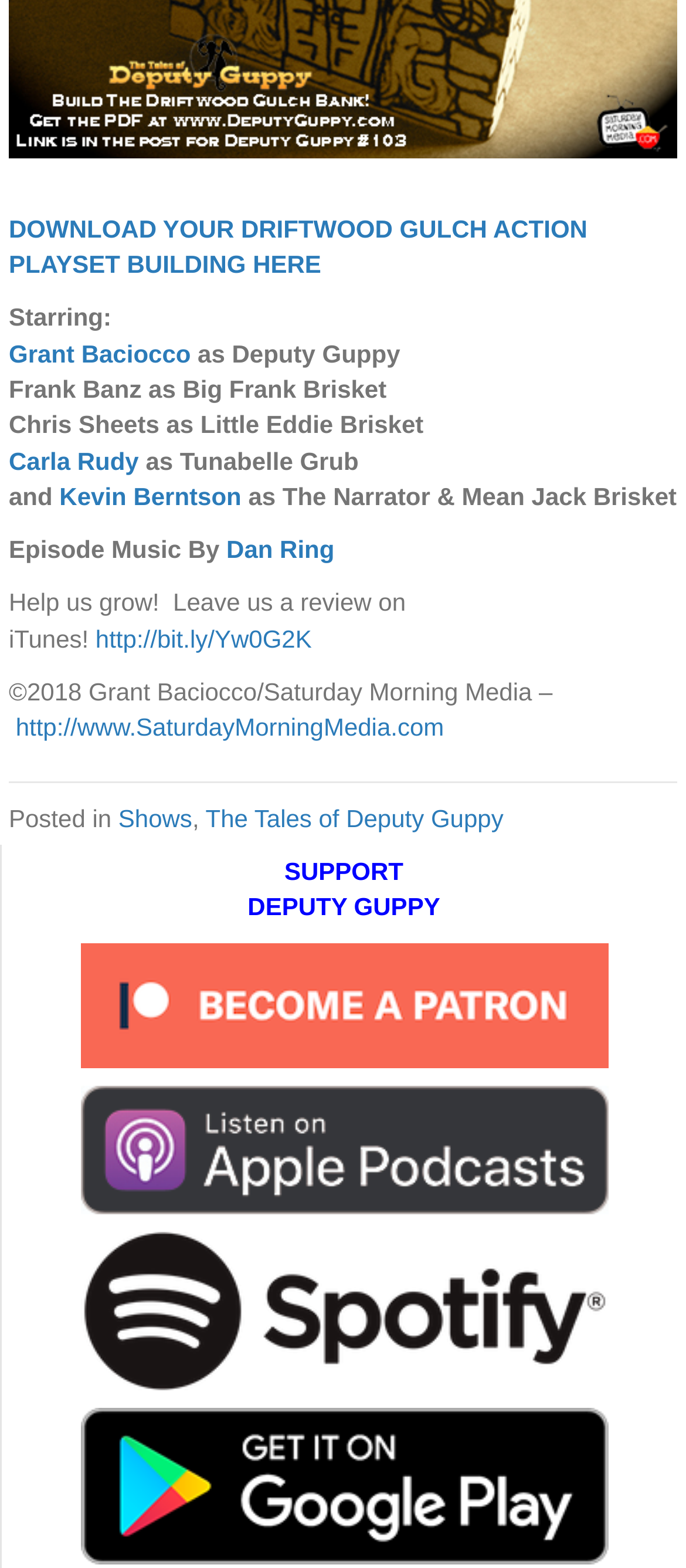Using the element description provided, determine the bounding box coordinates in the format (top-left x, top-left y, bottom-right x, bottom-right y). Ensure that all values are floating point numbers between 0 and 1. Element description: http://bit.ly/Yw0G2K

[0.139, 0.398, 0.454, 0.416]